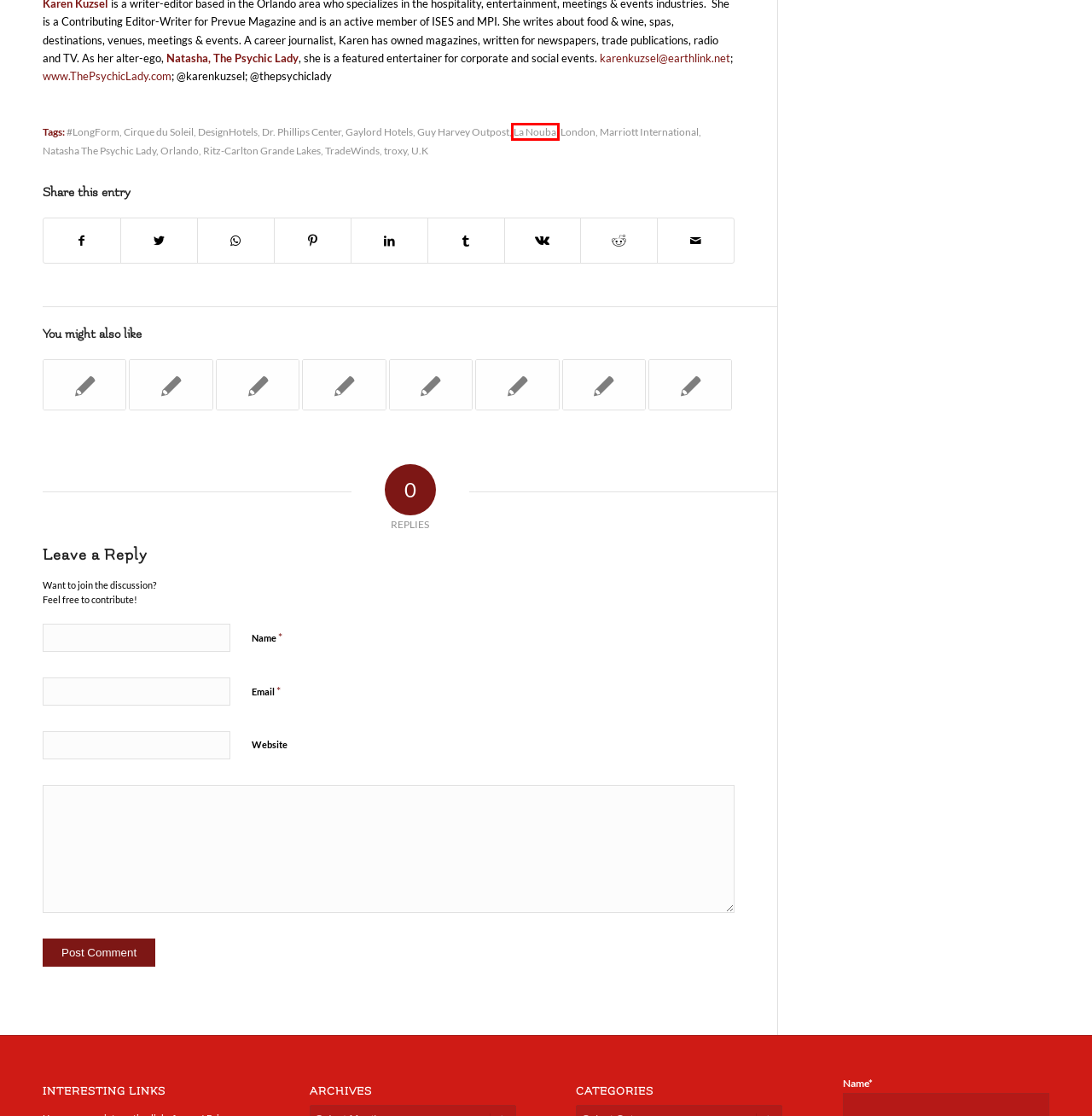Given a webpage screenshot with a red bounding box around a particular element, identify the best description of the new webpage that will appear after clicking on the element inside the red bounding box. Here are the candidates:
A. Marriott International – karenkuzsel
B. HOTEL HAPPENINGS & PROGRAM PROMOTIONS – FEBRUARY 2022 – karenkuzsel
C. HOTEL HAPPENINGS & PROGRAM PROMOTIONS – JANUARY 2015 – karenkuzsel
D. Guy Harvey Outpost – karenkuzsel
E. HOTEL HAPPENINGS & PROGRAM PROMOTIONS – NOVEMBER 2021 – karenkuzsel
F. La Nouba – karenkuzsel
G. #LongForm – karenkuzsel
H. The Psychic Lady | The Psychic

F